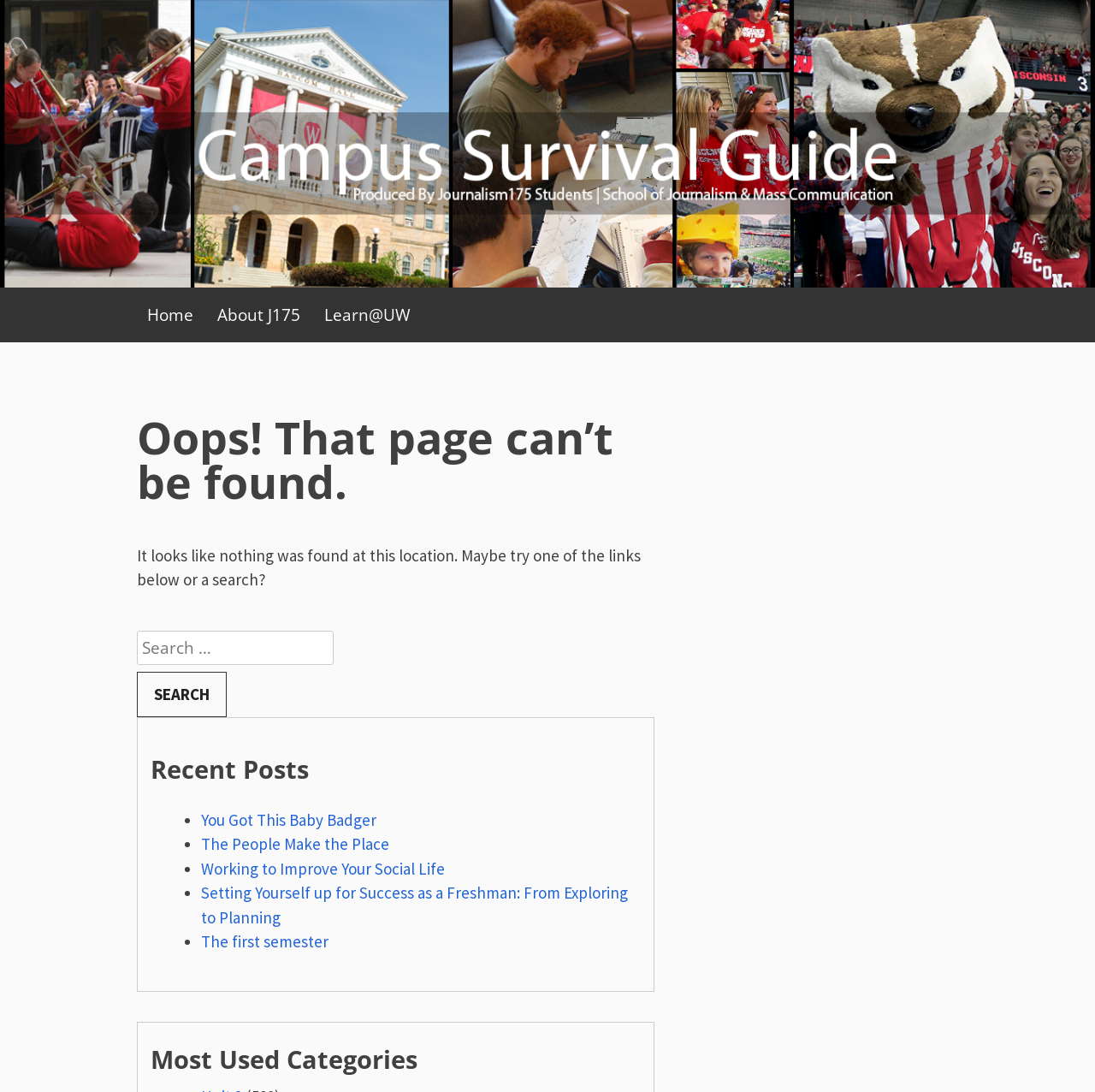Based on what you see in the screenshot, provide a thorough answer to this question: What is the primary menu item on the top left?

By examining the navigation menu at the top of the page, I found that the first item listed is 'Home', which suggests that it is the primary menu item on the top left.